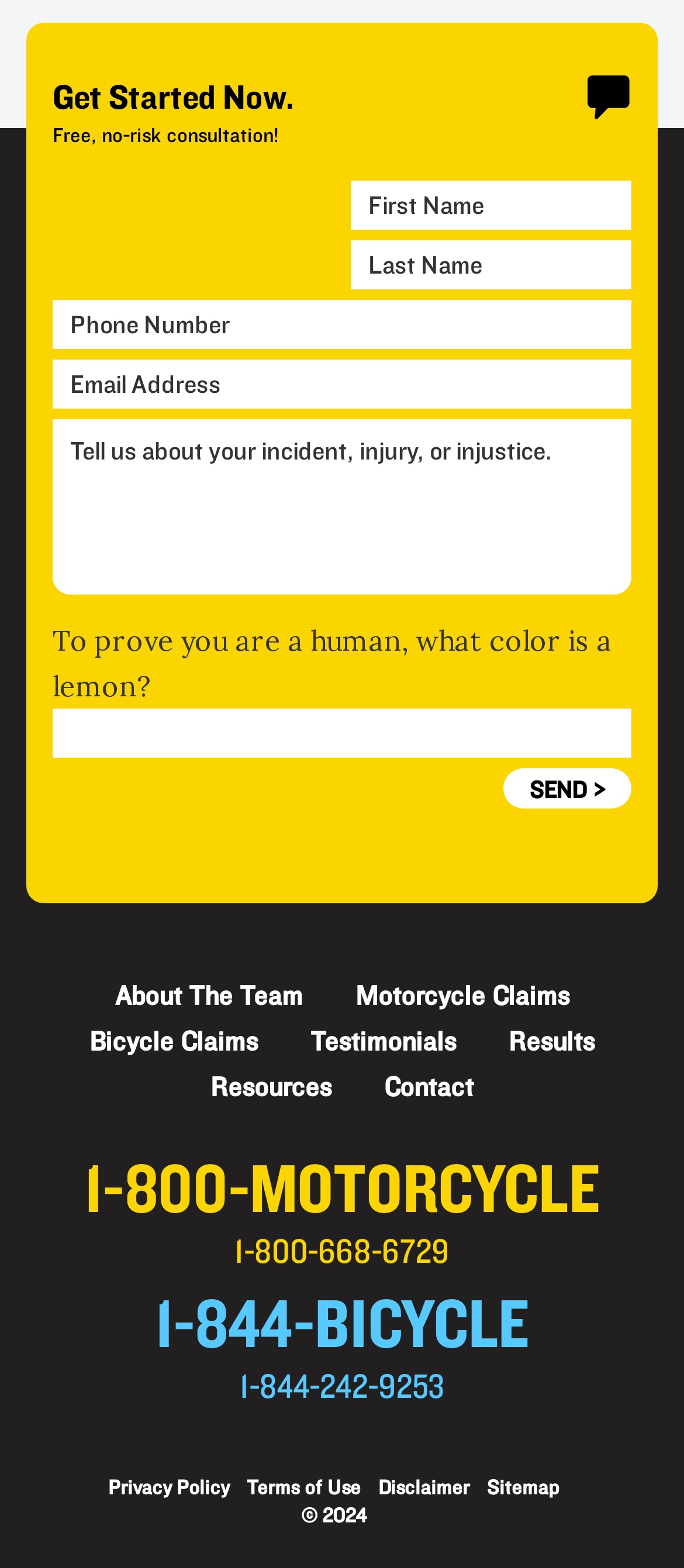Calculate the bounding box coordinates for the UI element based on the following description: "Privacy Policy". Ensure the coordinates are four float numbers between 0 and 1, i.e., [left, top, right, bottom].

[0.158, 0.942, 0.335, 0.956]